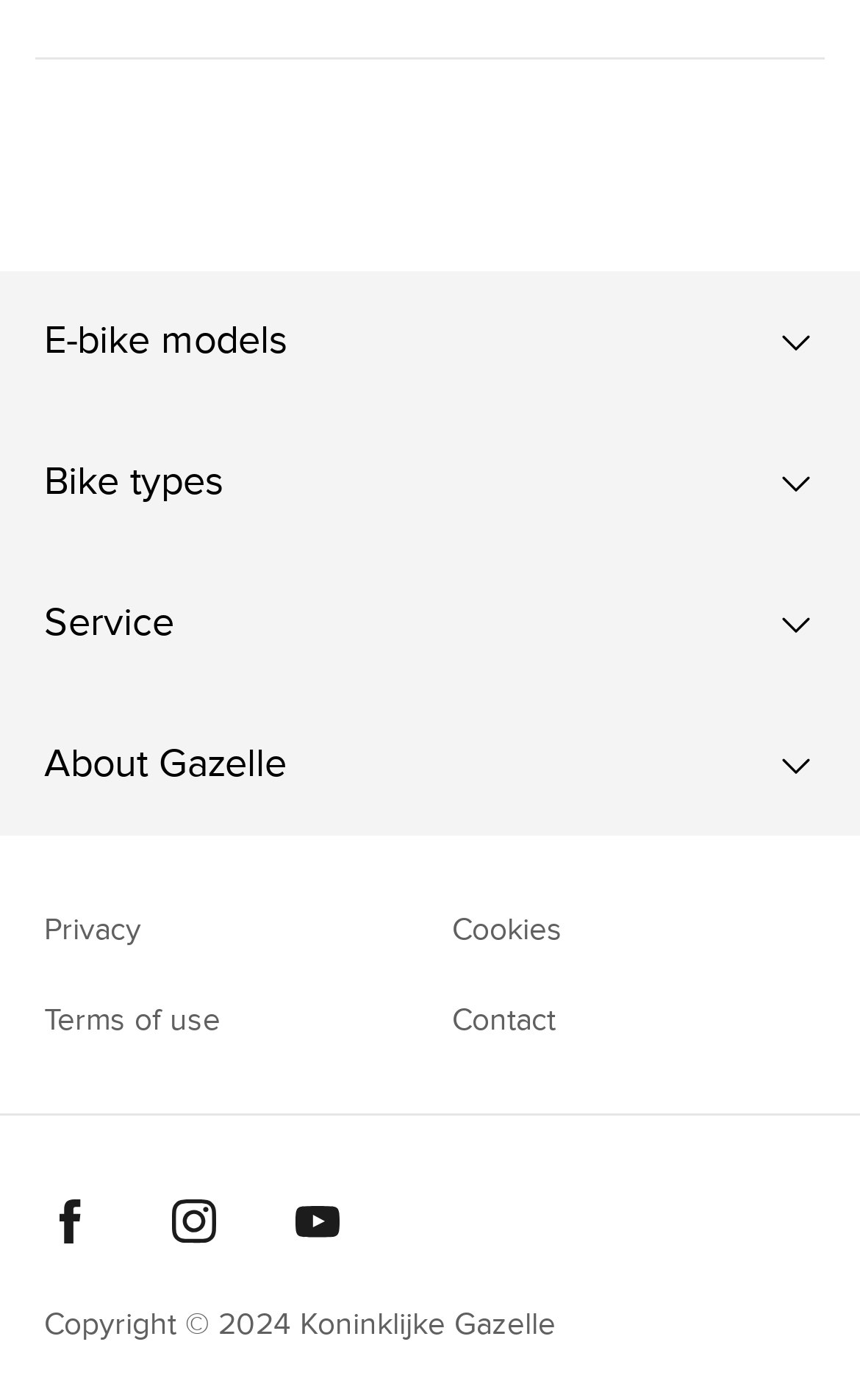Identify the bounding box coordinates necessary to click and complete the given instruction: "Click on the Calculate frame size link".

[0.0, 0.496, 1.0, 0.566]